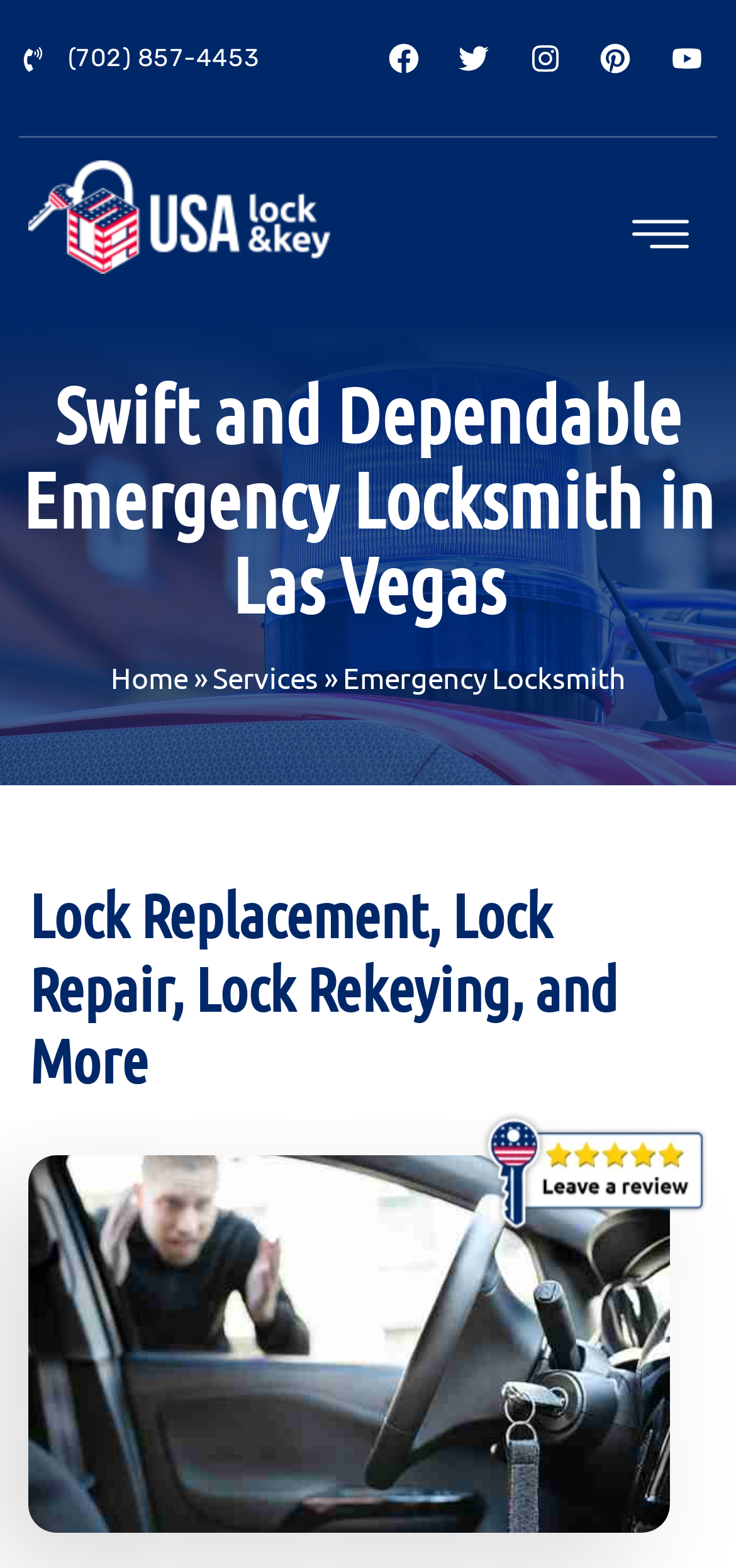Predict the bounding box coordinates of the area that should be clicked to accomplish the following instruction: "Navigate to the home page". The bounding box coordinates should consist of four float numbers between 0 and 1, i.e., [left, top, right, bottom].

[0.15, 0.42, 0.255, 0.442]